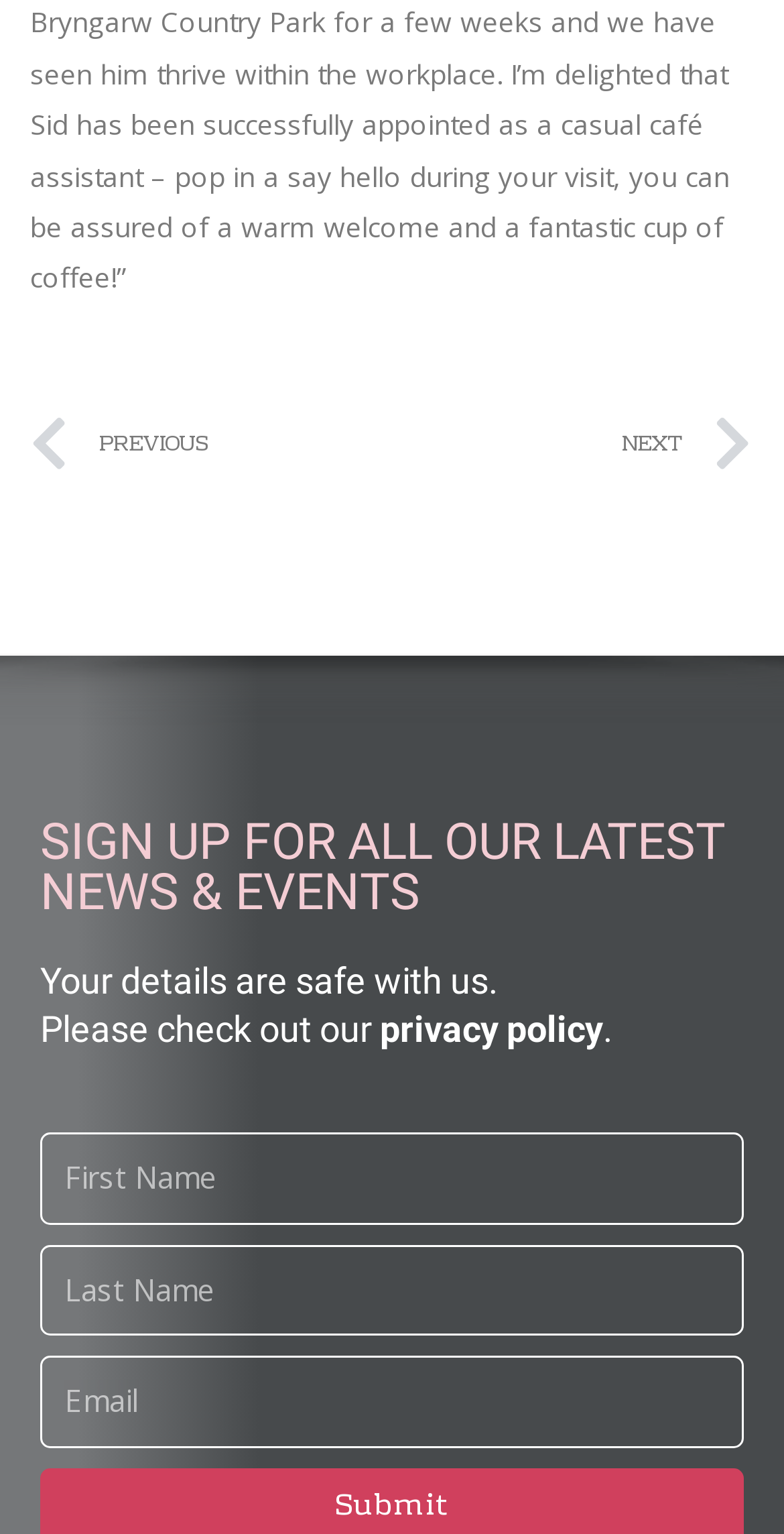Specify the bounding box coordinates (top-left x, top-left y, bottom-right x, bottom-right y) of the UI element in the screenshot that matches this description: privacy policy

[0.485, 0.657, 0.769, 0.684]